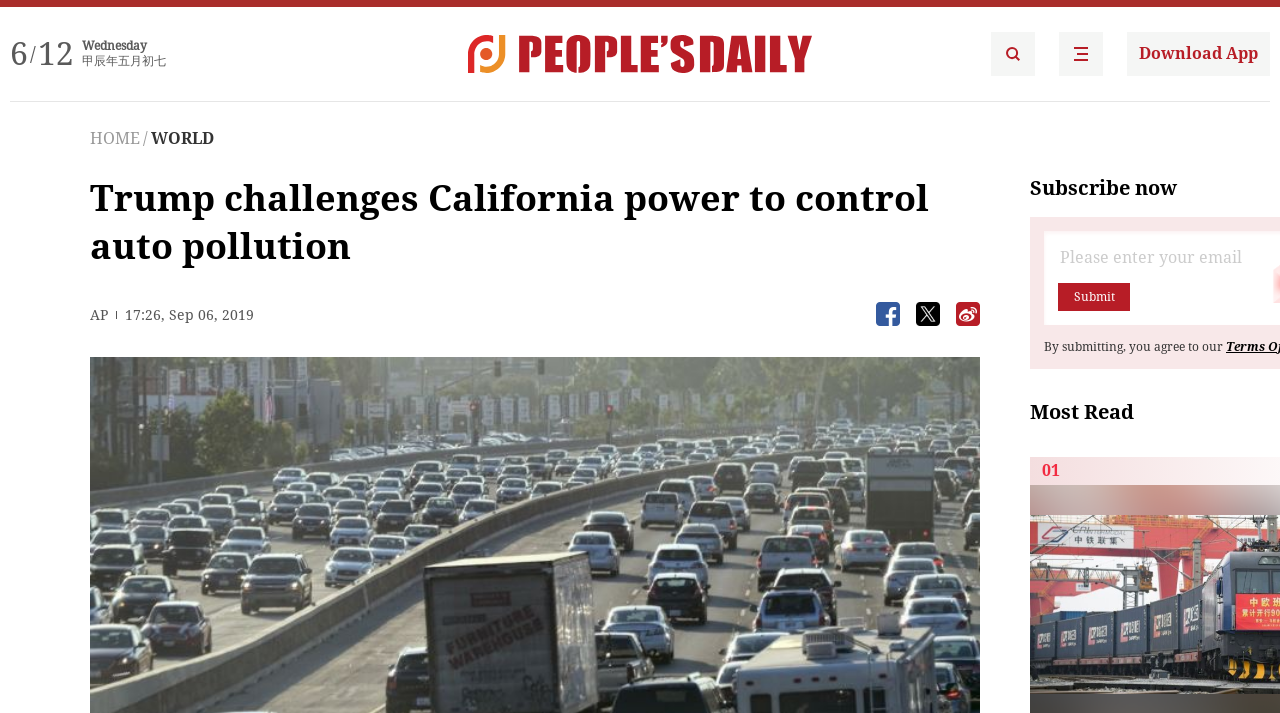Generate a comprehensive description of the webpage content.

The webpage appears to be a news article page, with a focus on a specific news story about the Trump administration challenging California's authority to set its own automotive emissions standards. 

At the top left of the page, there is a date and time indicator, showing the date "Wednesday" and the time "6/12". Below this, there is a Chinese language date indicator. 

On the top right of the page, there are two links to the "People's Daily English language App" with corresponding images. 

Below the date and time indicators, there is a main headline that reads "Trump challenges California power to control auto pollution". 

Underneath the headline, there is a byline indicating the source of the photo as "AP". The publication date and time of the article are also shown, "17:26, Sep 06, 2019". 

To the right of the byline, there are three buttons with corresponding images, but no text labels. 

Further down the page, there is a call-to-action to "Subscribe now" and a submission form with a "Submit" button. Below the submission form, there is a disclaimer text that starts with "By submitting, you agree to our...". 

On the bottom right of the page, there is a section labeled "Most Read" with a number "01" indicating the ranking of the article.